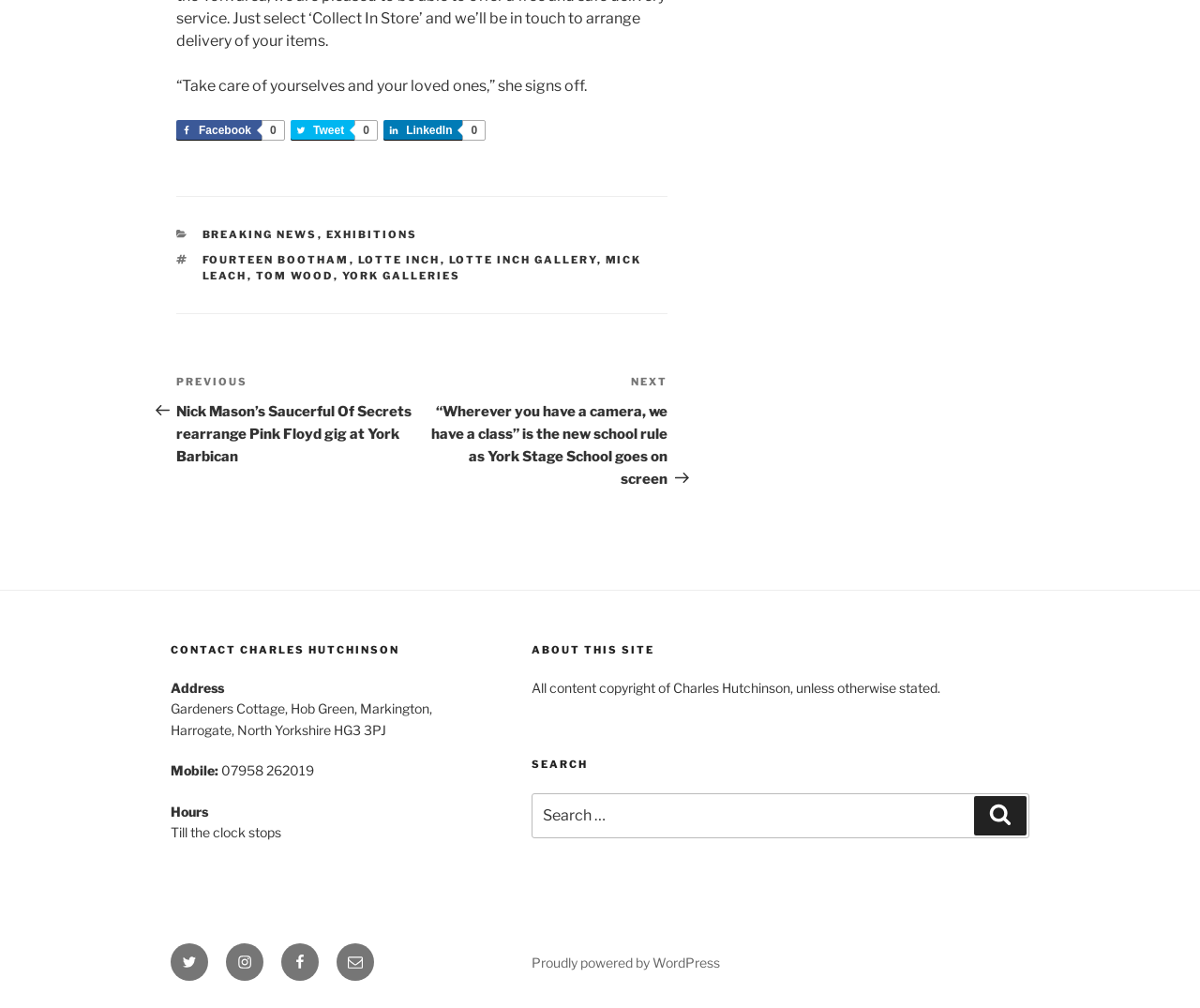Give a short answer to this question using one word or a phrase:
What is the name of the school mentioned in the 'Next Post' link?

York Stage School